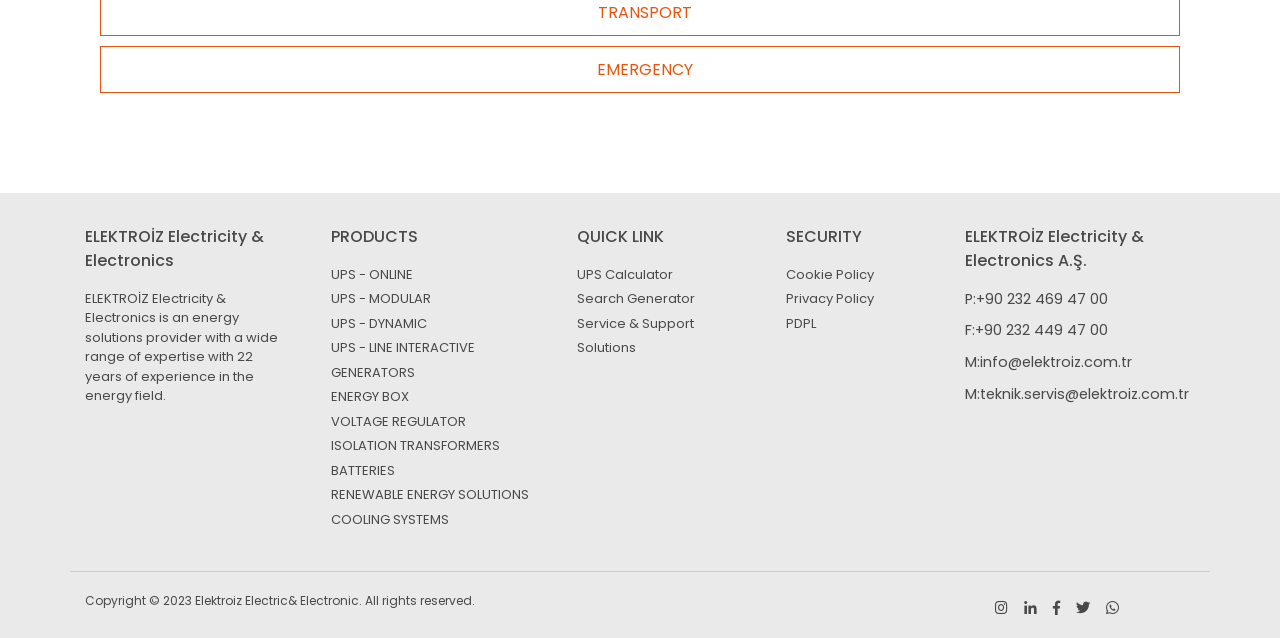Refer to the image and offer a detailed explanation in response to the question: How can I contact the company?

The contact information of the company can be found at the bottom of the webpage. The phone number is +90 232 469 47 00, the fax number is +90 232 449 47 00, and the email address is info@elektroiz.com.tr.